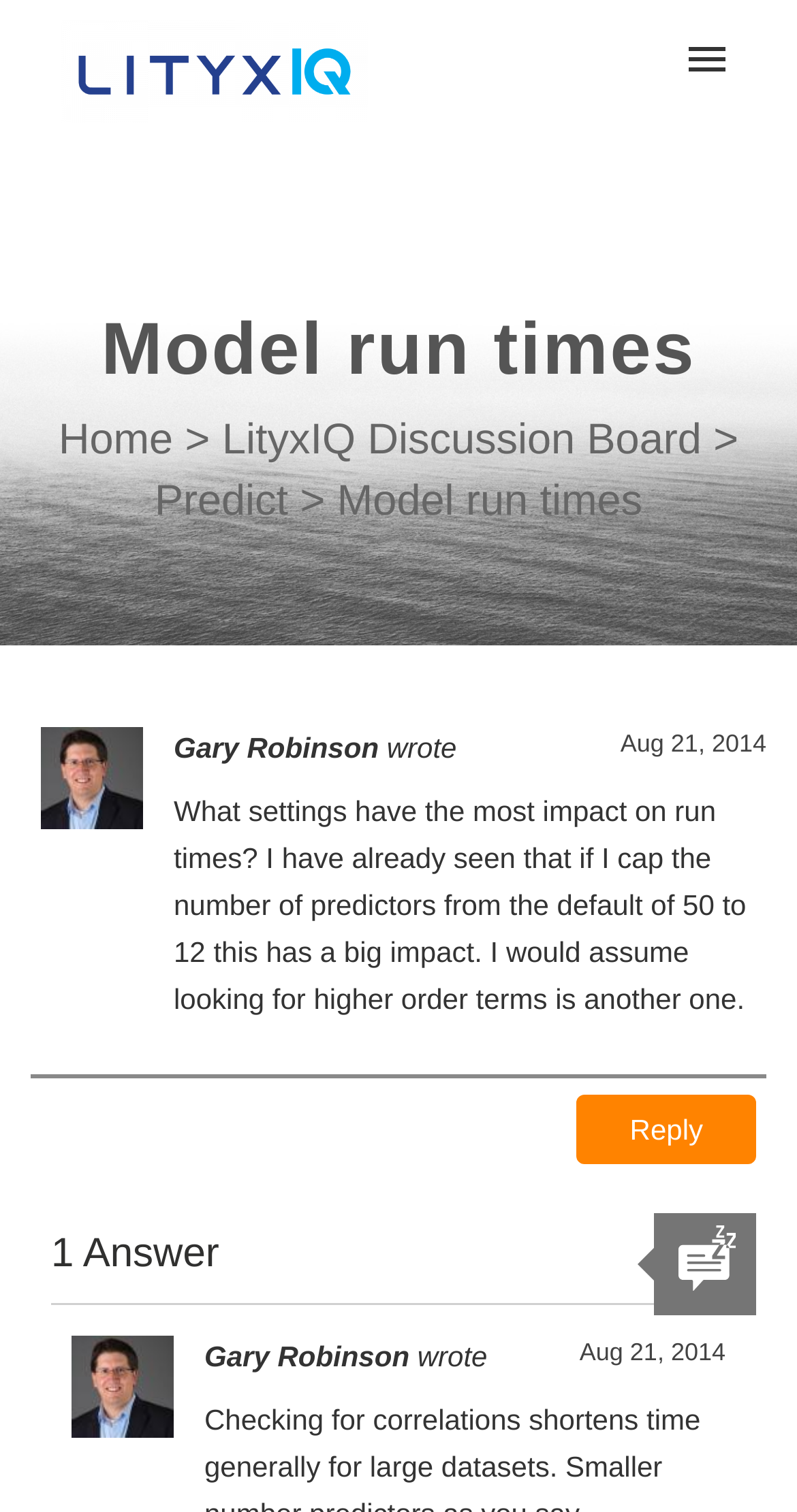What is the date of the original post?
Using the information from the image, answer the question thoroughly.

I looked at the text above the original post and found the date 'Aug 21, 2014, 11:00 AM', which indicates that the original post was made on Aug 21, 2014.